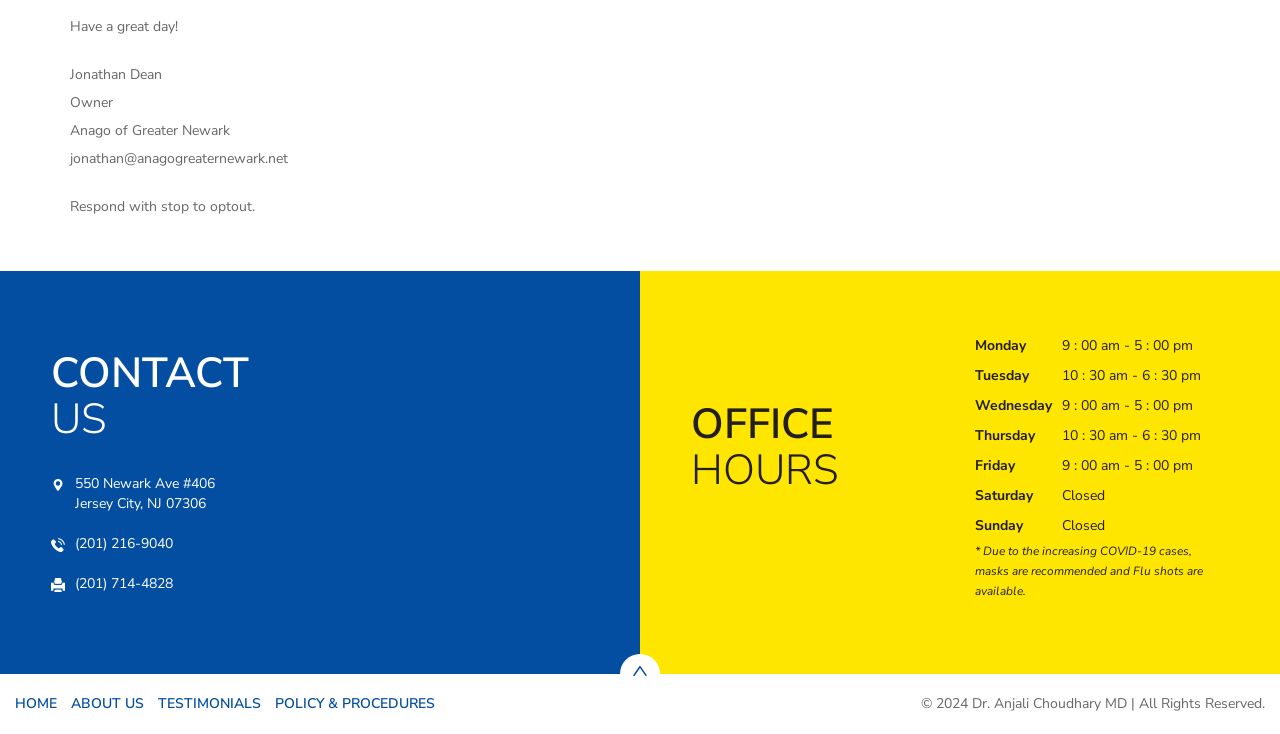Extract the bounding box coordinates of the UI element described: "parent_node: CONTACT US". Provide the coordinates in the format [left, top, right, bottom] with values ranging from 0 to 1.

[0.484, 0.89, 0.516, 0.945]